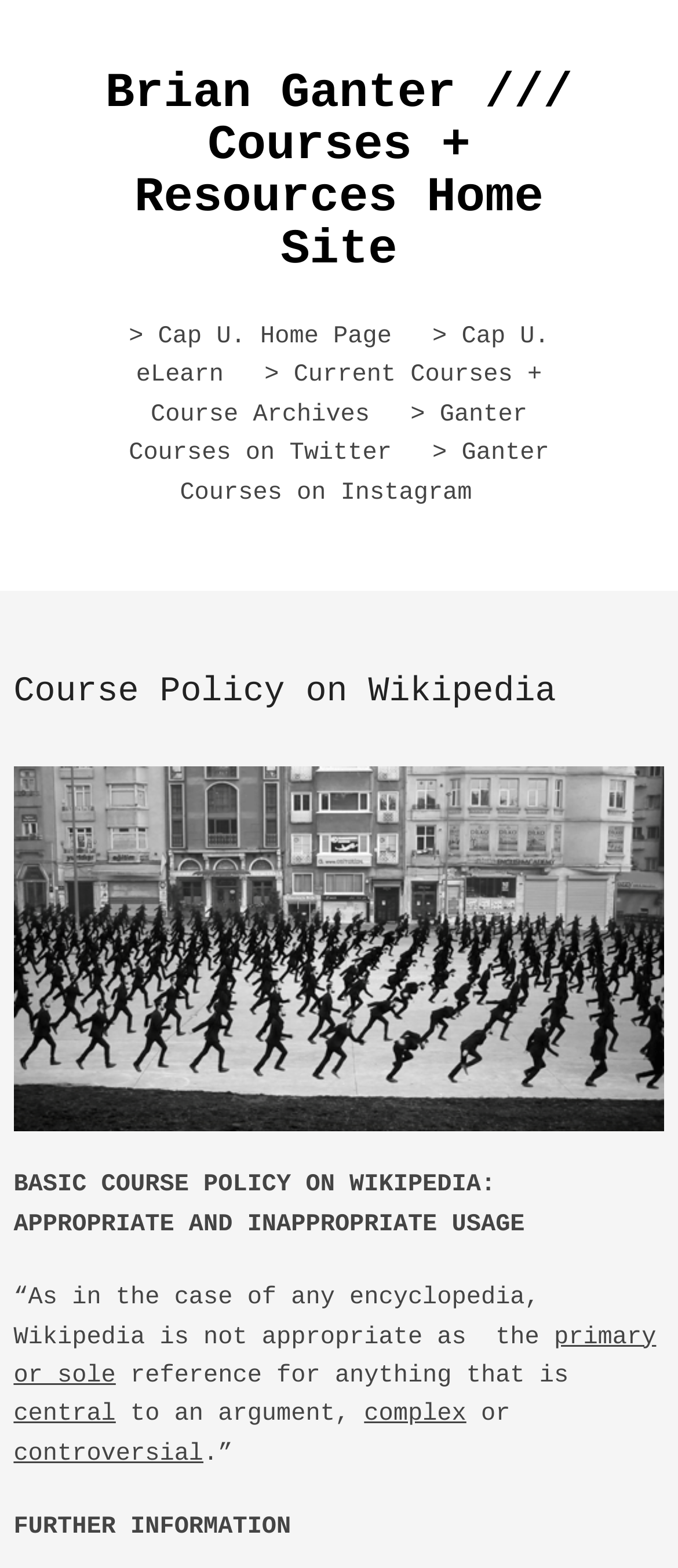What is the purpose of the 'FURTHER INFORMATION' section?
Please provide a single word or phrase as the answer based on the screenshot.

To provide additional information